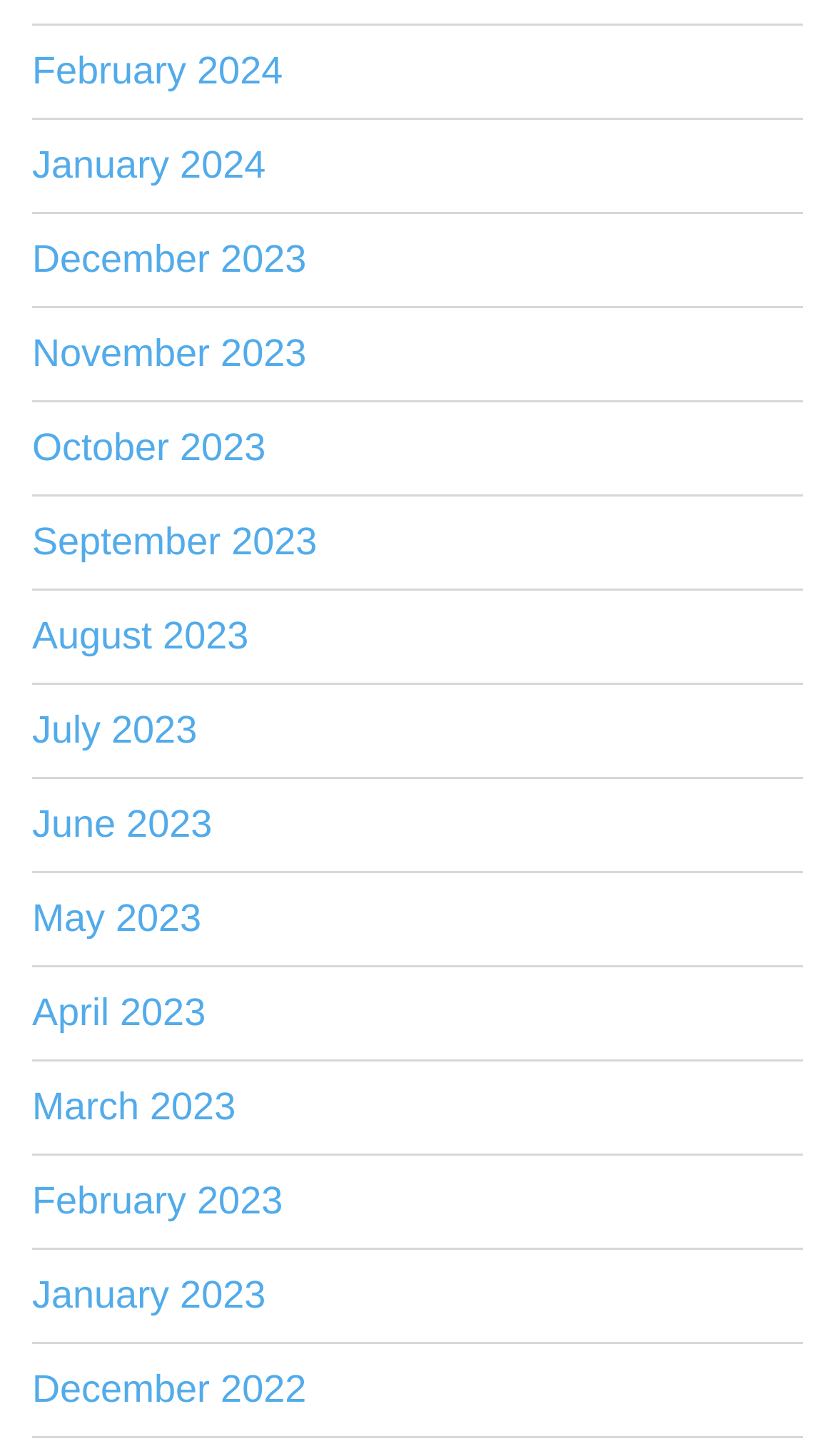Can you look at the image and give a comprehensive answer to the question:
How many months are listed?

I counted the number of links on the webpage, and there are 12 links, each representing a month from February 2024 to December 2022.